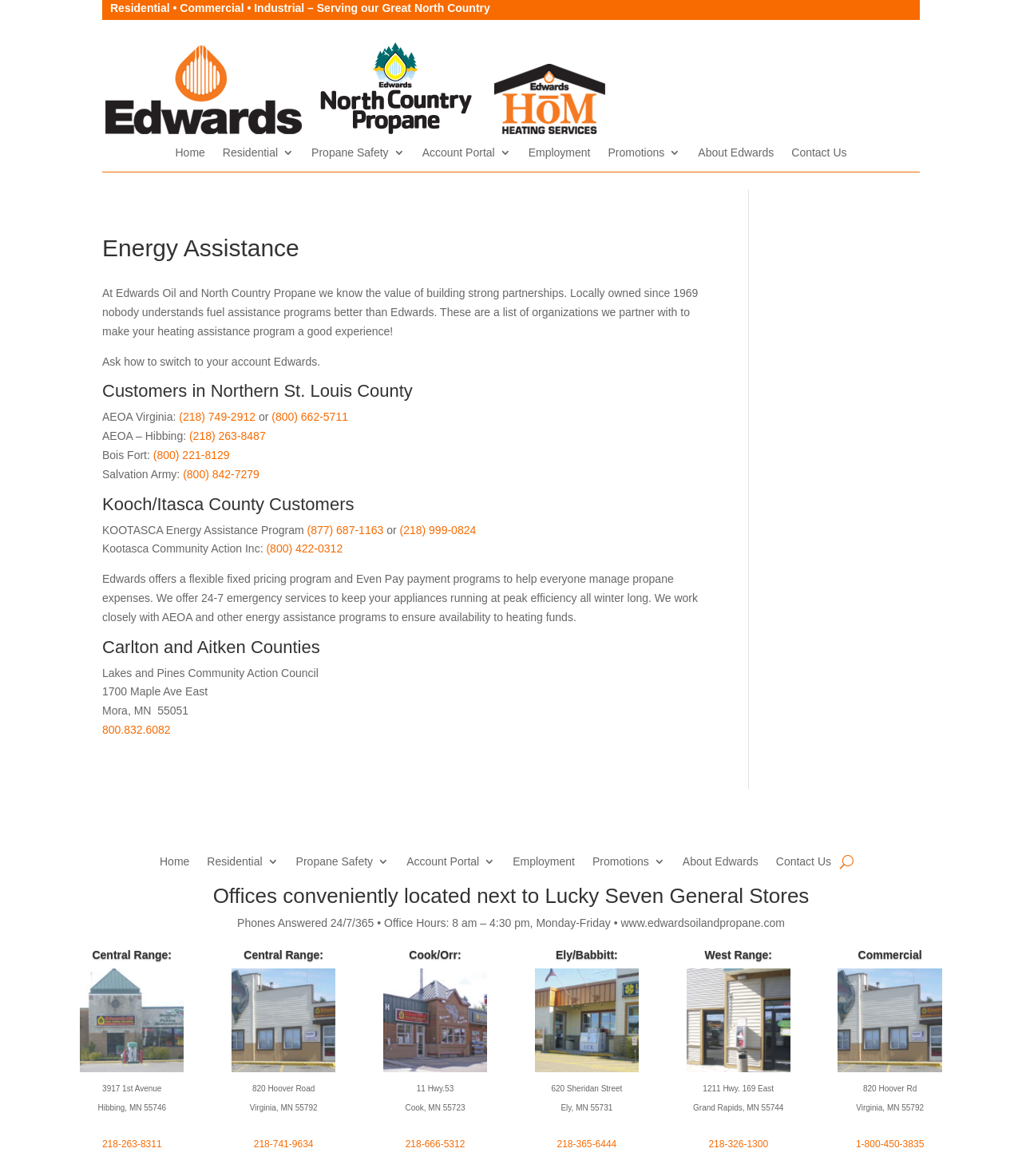Can you determine the bounding box coordinates of the area that needs to be clicked to fulfill the following instruction: "Click on the 'HOME' link"?

None